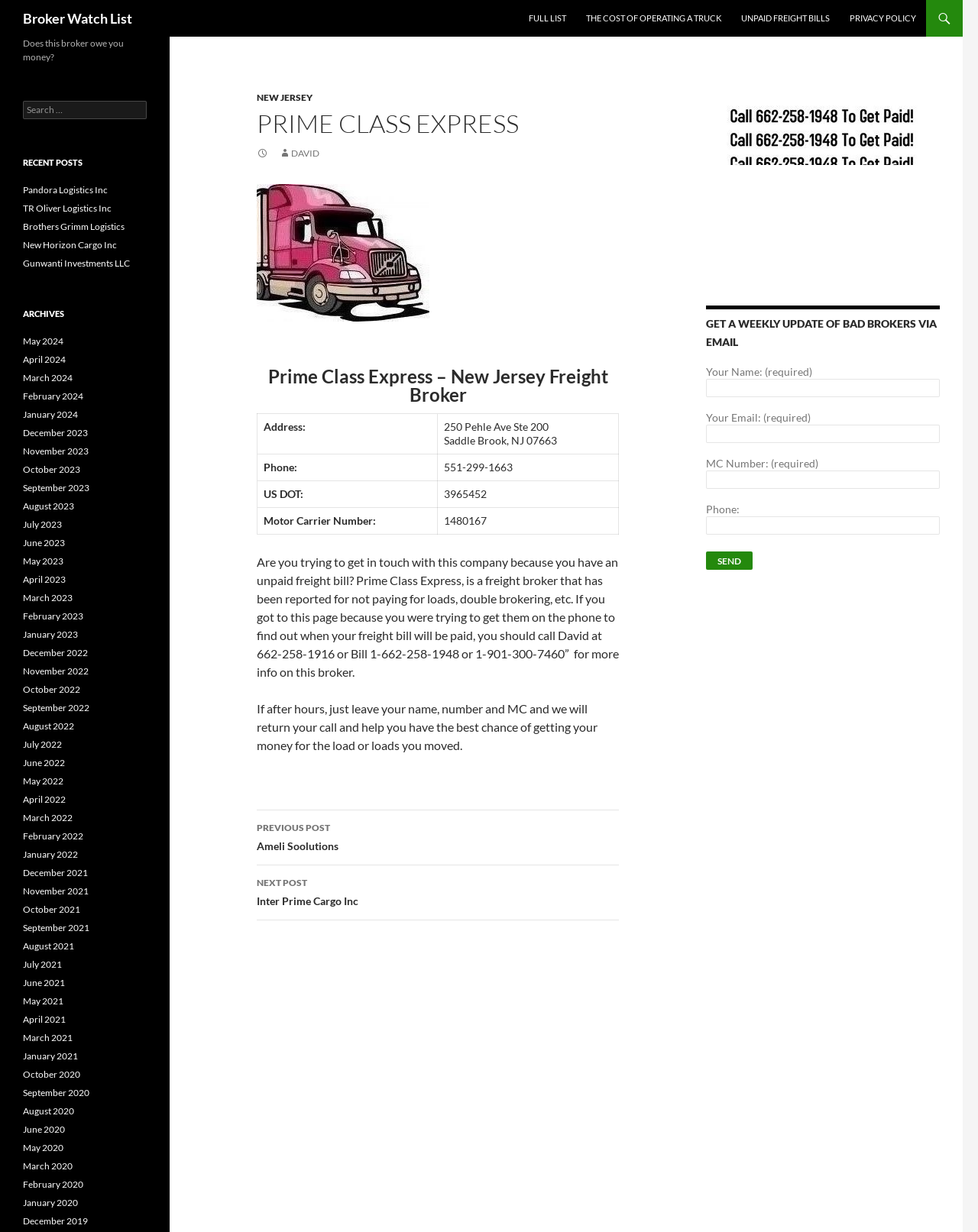Using the element description provided, determine the bounding box coordinates in the format (top-left x, top-left y, bottom-right x, bottom-right y). Ensure that all values are floating point numbers between 0 and 1. Element description: TR Oliver Logistics Inc

[0.023, 0.164, 0.114, 0.174]